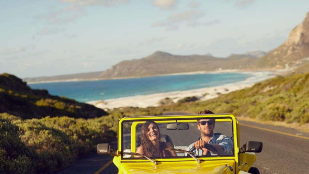What is the terrain like along the coastal road?
Answer the question in a detailed and comprehensive manner.

The caption describes the panoramic view as featuring 'lush green hills', which suggests that the terrain along the coastal road is hilly and not flat.